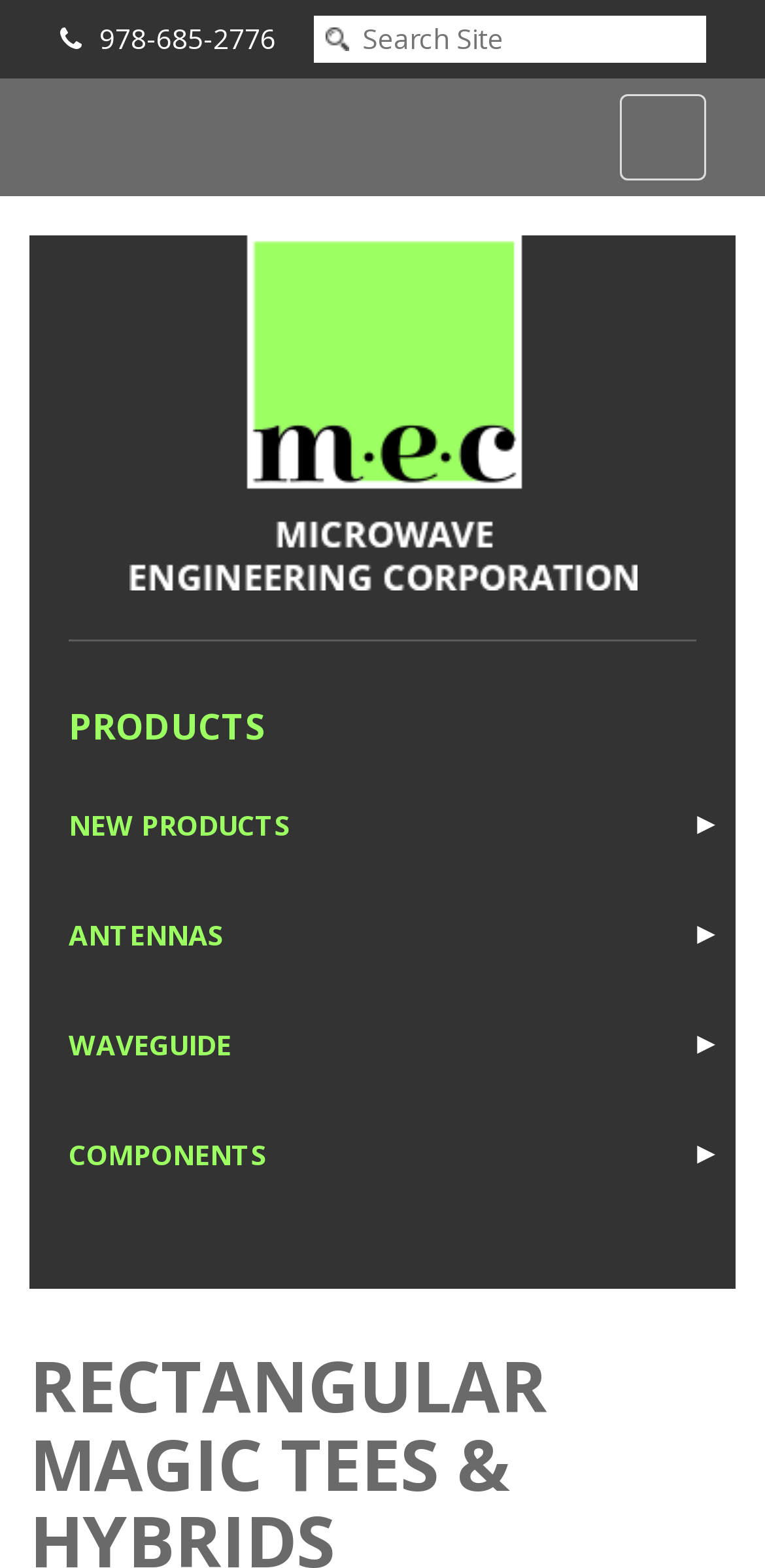Create a detailed summary of the webpage's content and design.

The webpage is titled "d100 Archives - MEC" and appears to be a product catalog or archive page. At the top-left corner, there is a phone number "978-685-2776" displayed prominently. Next to it, on the top-right side, is a search bar with a button, allowing users to search the site. 

Below the search bar, there is a button on the top-right side, but its purpose is unclear. On the left side of the page, there is a link, but its text is not provided. 

The main content of the page is divided into sections, with a heading "PRODUCTS" located near the top-center of the page. Under this heading, there are several links to different product categories, including "NEW PRODUCTS", "ANTENNAS", "WAVEGUIDE", and "COMPONENTS", listed vertically from top to bottom. Each of these links has a corresponding arrow symbol "►" on the right side, indicating that they may lead to subcategories or further information.